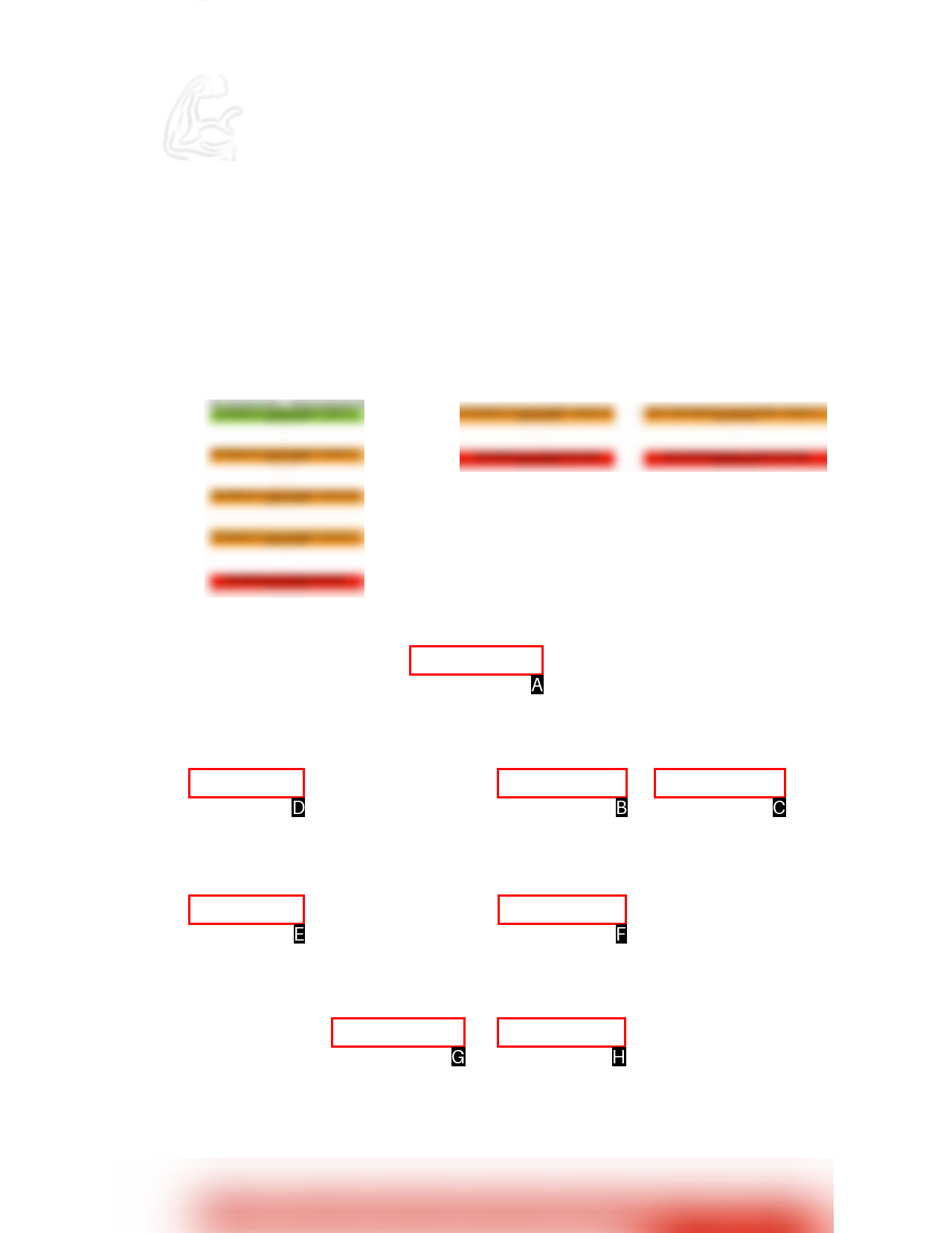Specify which HTML element I should click to complete this instruction: View the photo of Bruce Vilanch speaking at Project Angel Food 2019 Answer with the letter of the relevant option.

None